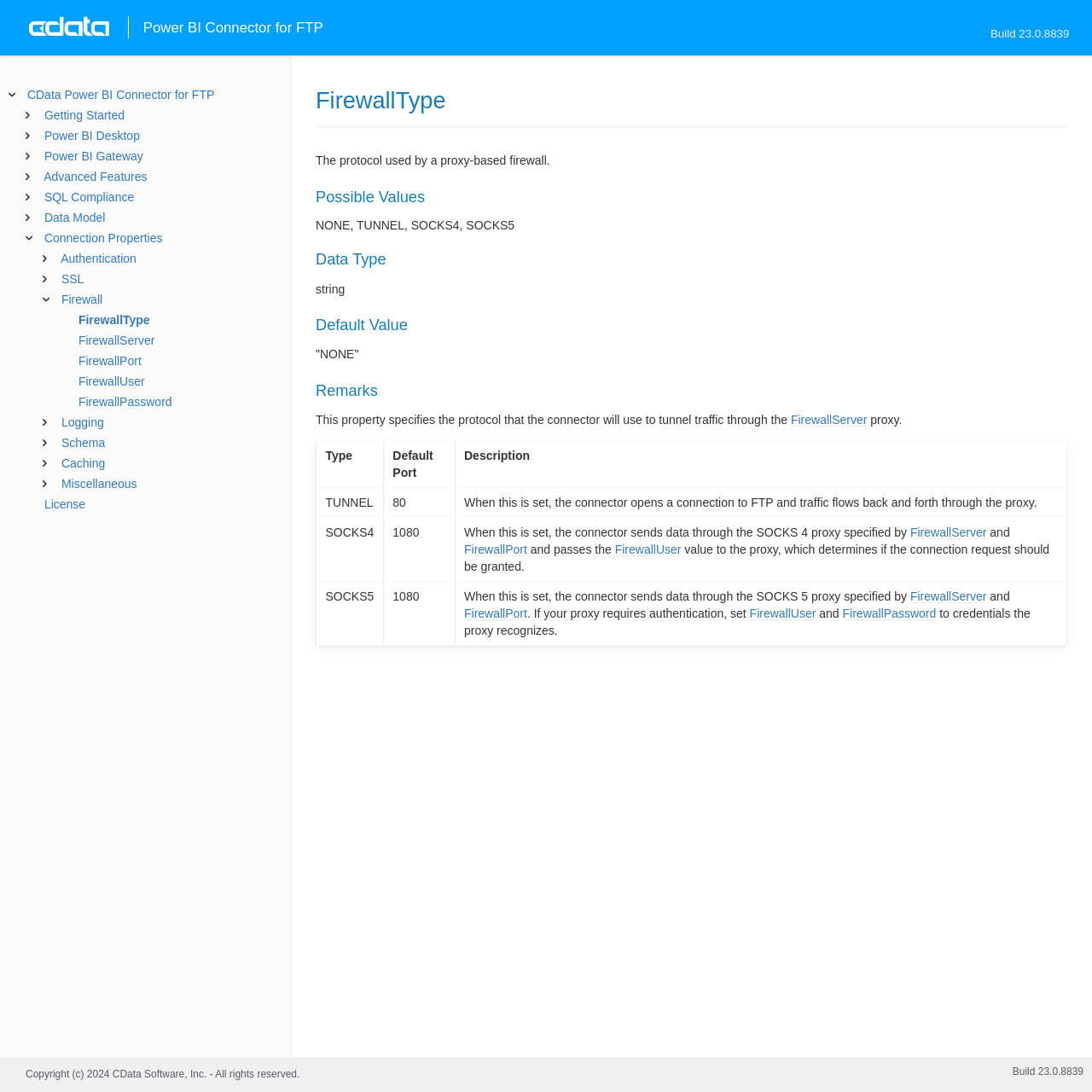What is the purpose of the SOCKS5 protocol?
Look at the image and provide a detailed response to the question.

In the table under 'FirewallType', it is explained that when FirewallType is set to SOCKS5, the connector sends data through the SOCKS 5 proxy specified by FirewallServer and FirewallPort.